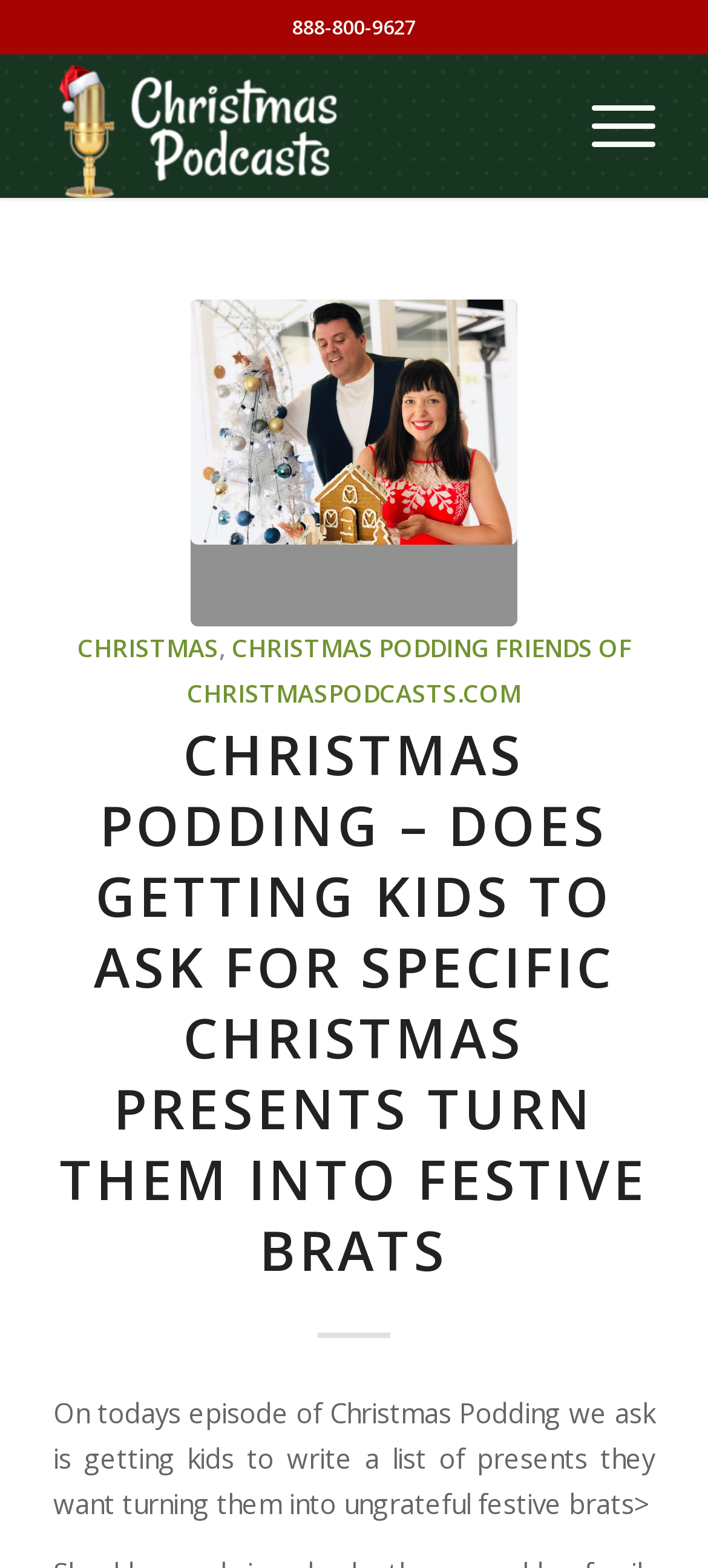What is the topic of the current episode?
Give a comprehensive and detailed explanation for the question.

The topic of the current episode is described in a static text element with a bounding box of [0.075, 0.889, 0.925, 0.971], which states 'On today's episode of Christmas Podding we ask is getting kids to write a list of presents they want turning them into ungrateful festive brats>'